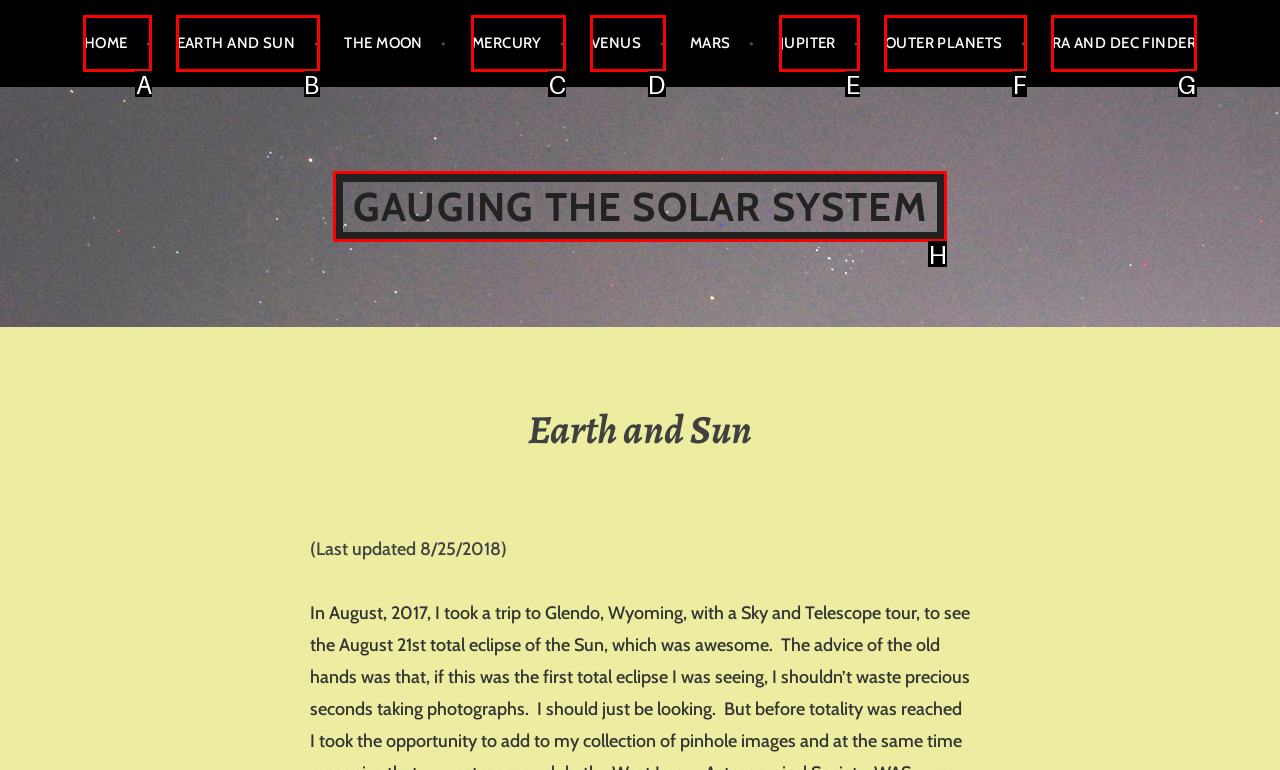Identify the HTML element that matches the description: RA and dec finder
Respond with the letter of the correct option.

G